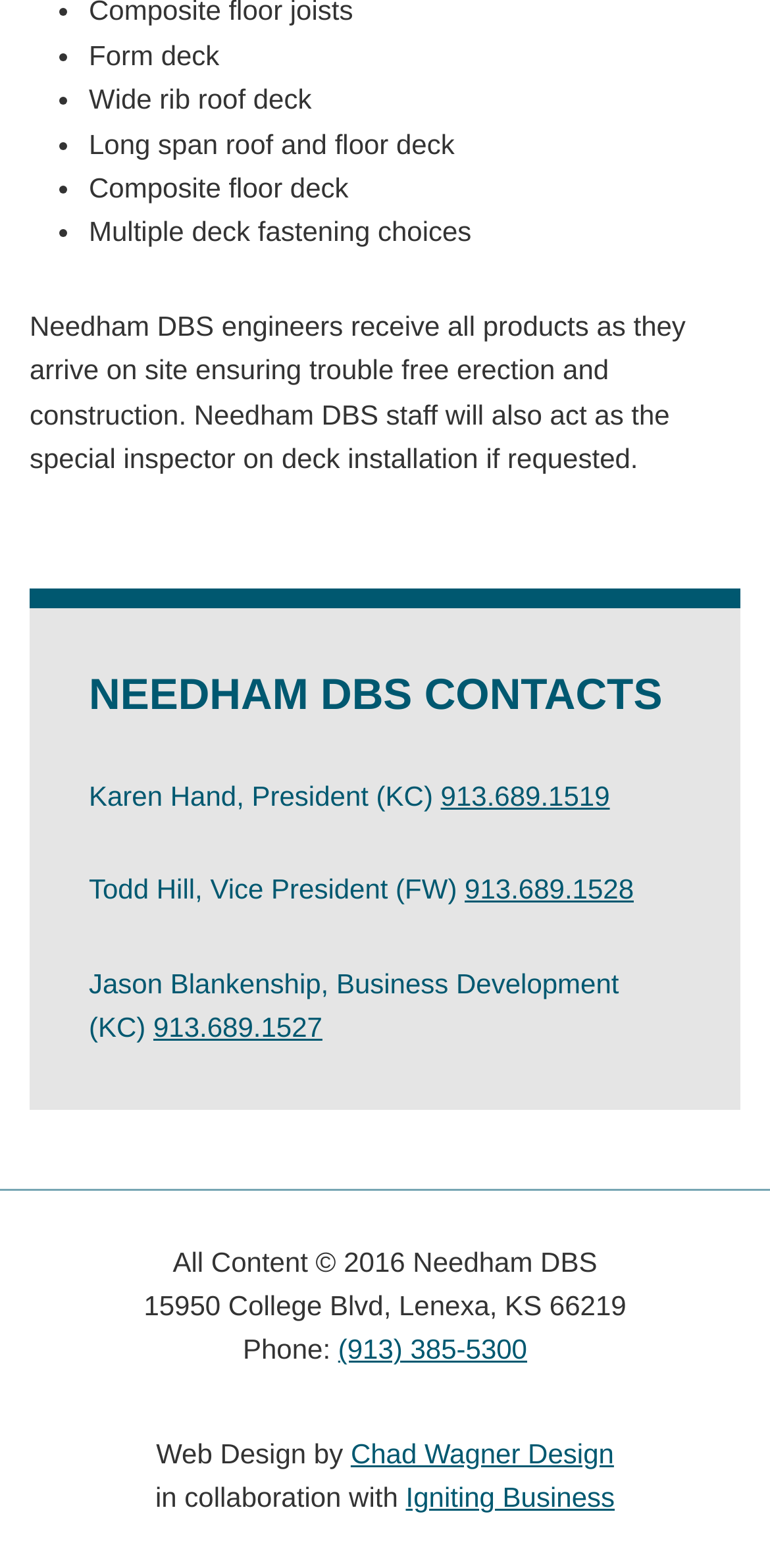Determine the bounding box for the UI element that matches this description: "913.689.1527".

[0.199, 0.645, 0.419, 0.665]